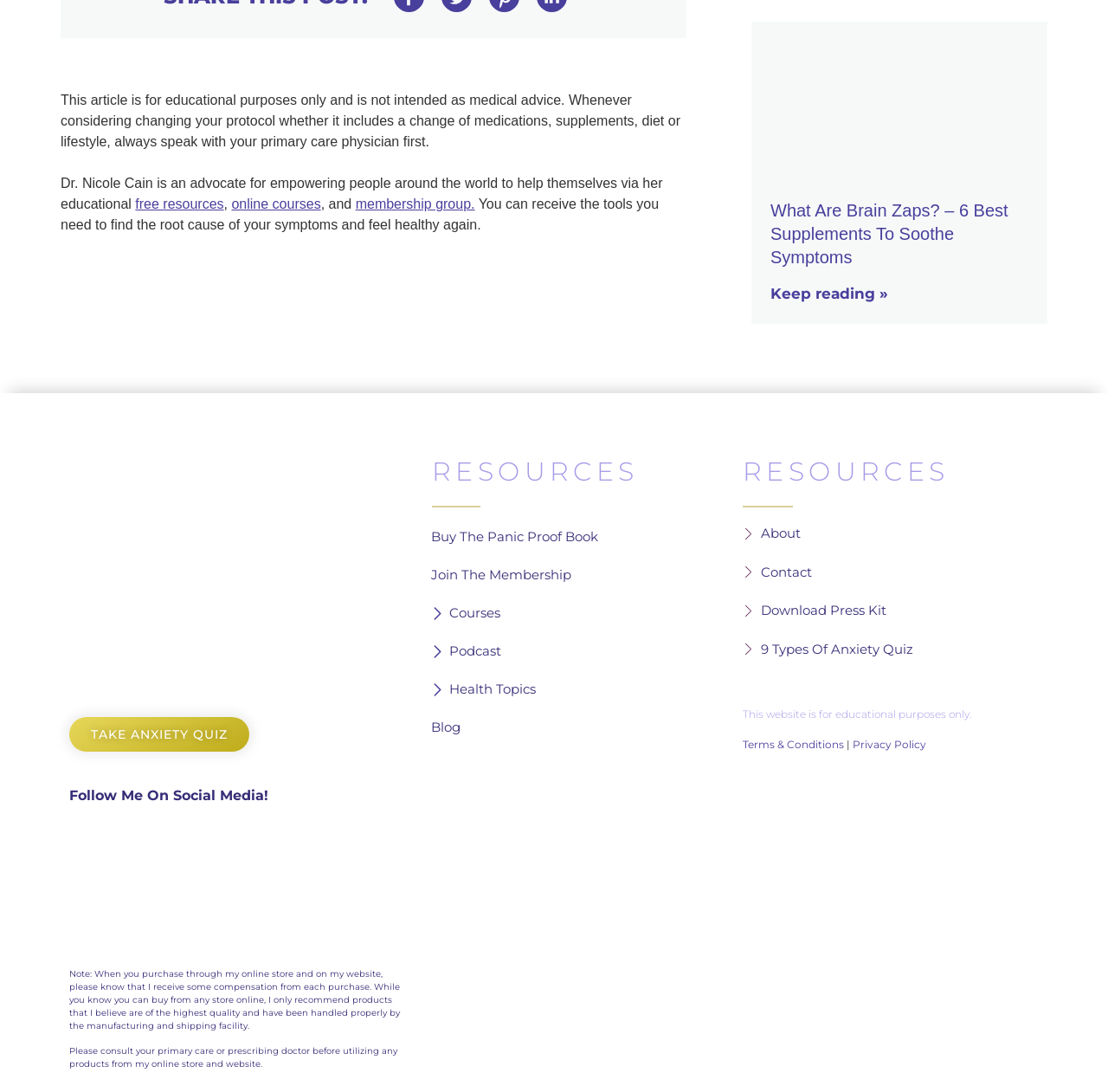Select the bounding box coordinates of the element I need to click to carry out the following instruction: "Take the anxiety quiz".

[0.062, 0.657, 0.225, 0.689]